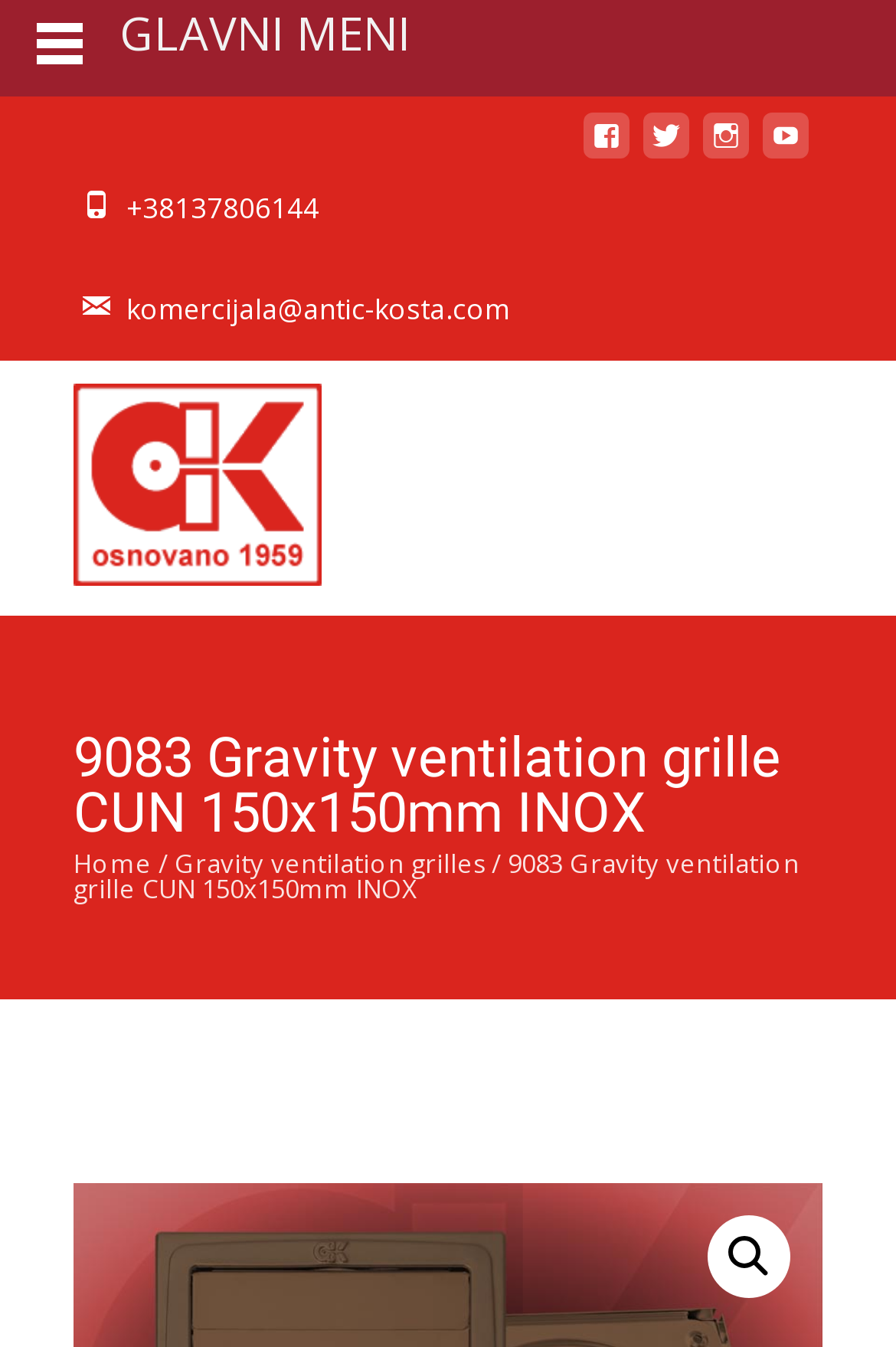Return the bounding box coordinates of the UI element that corresponds to this description: "Gravity ventilation grilles". The coordinates must be given as four float numbers in the range of 0 and 1, [left, top, right, bottom].

[0.195, 0.628, 0.541, 0.653]